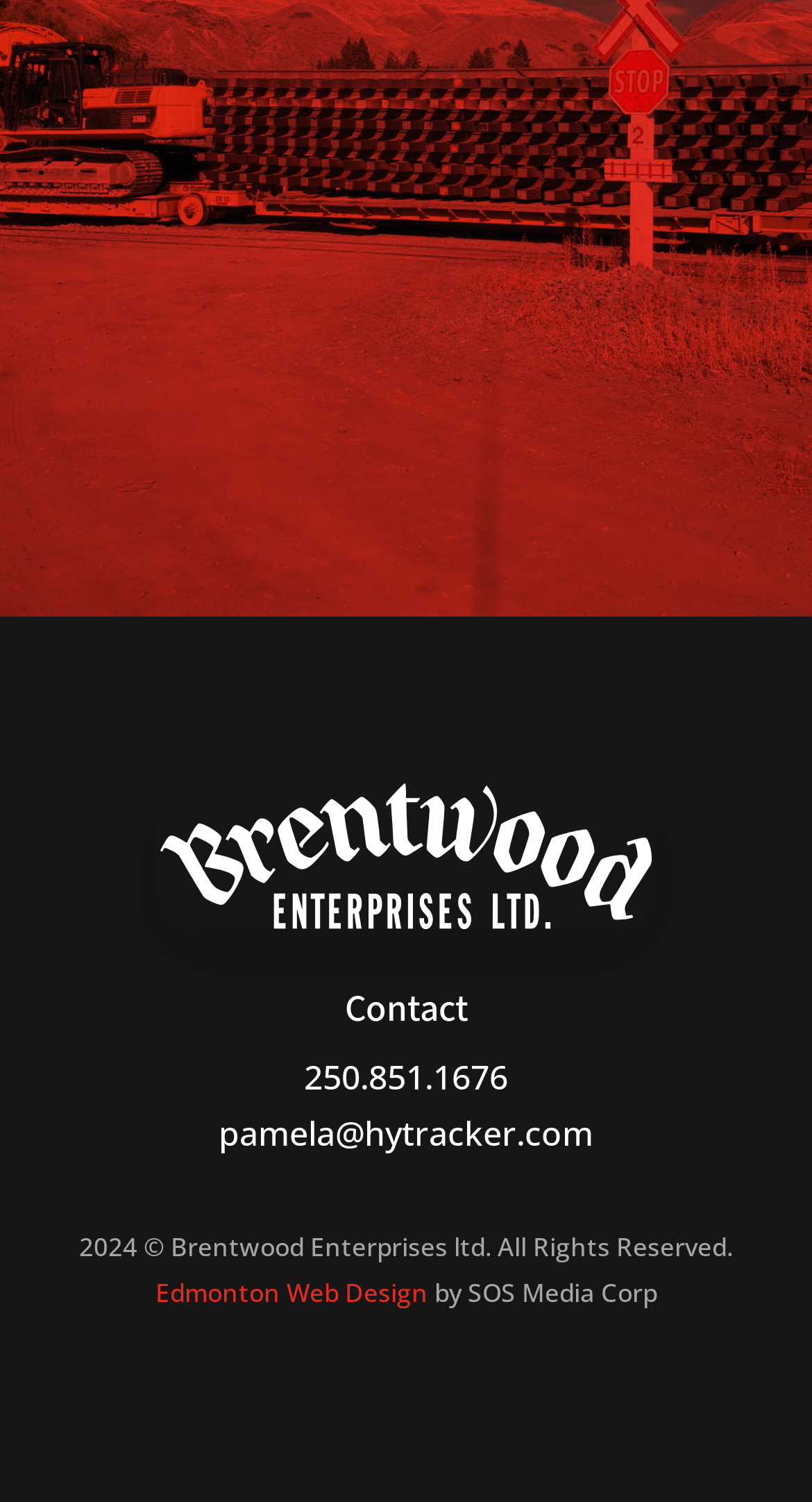What is the email address to contact?
Please use the visual content to give a single word or phrase answer.

pamela@hytracker.com